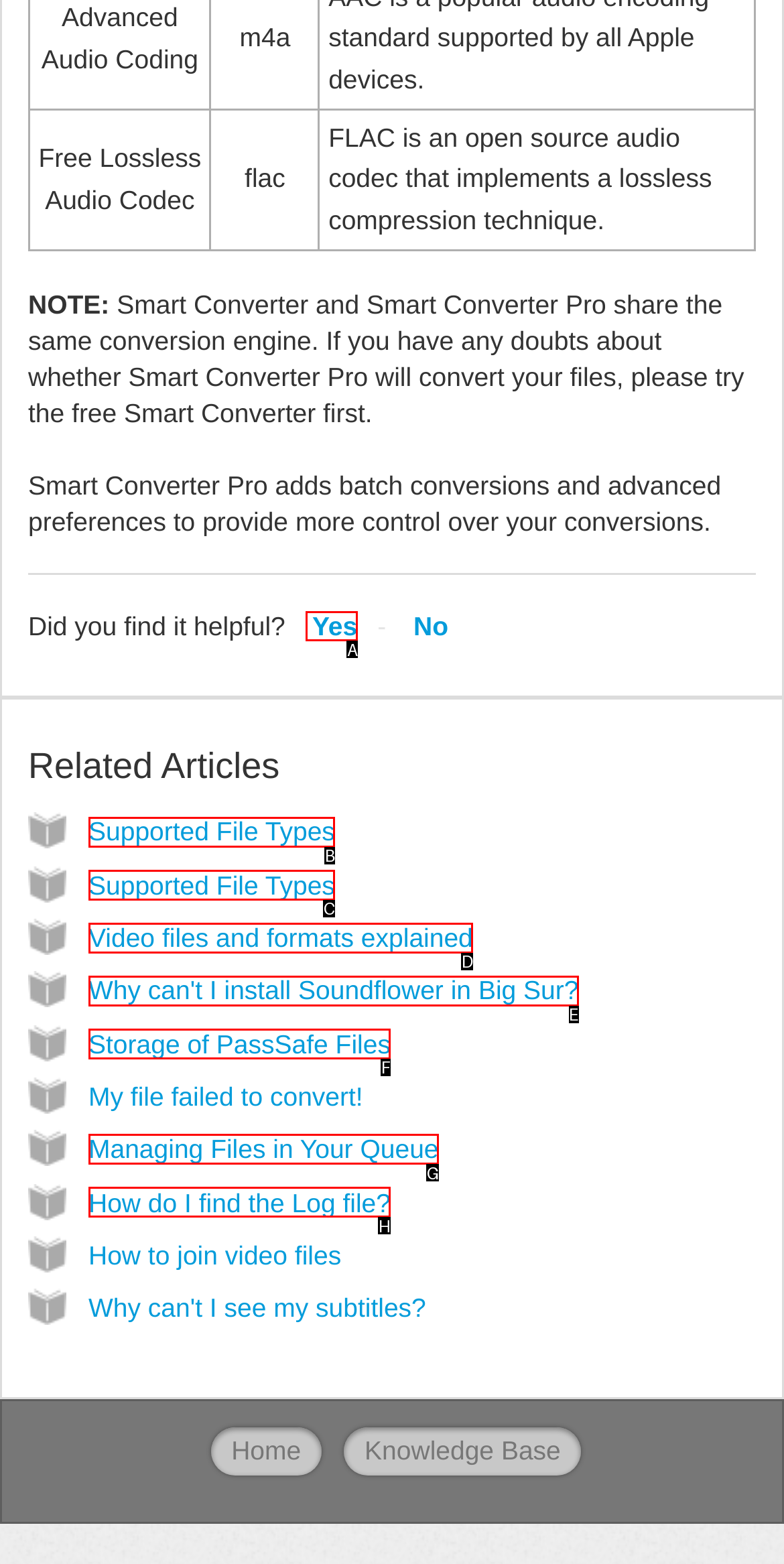Select the letter of the UI element you need to click to complete this task: Click on 'Yes'.

A